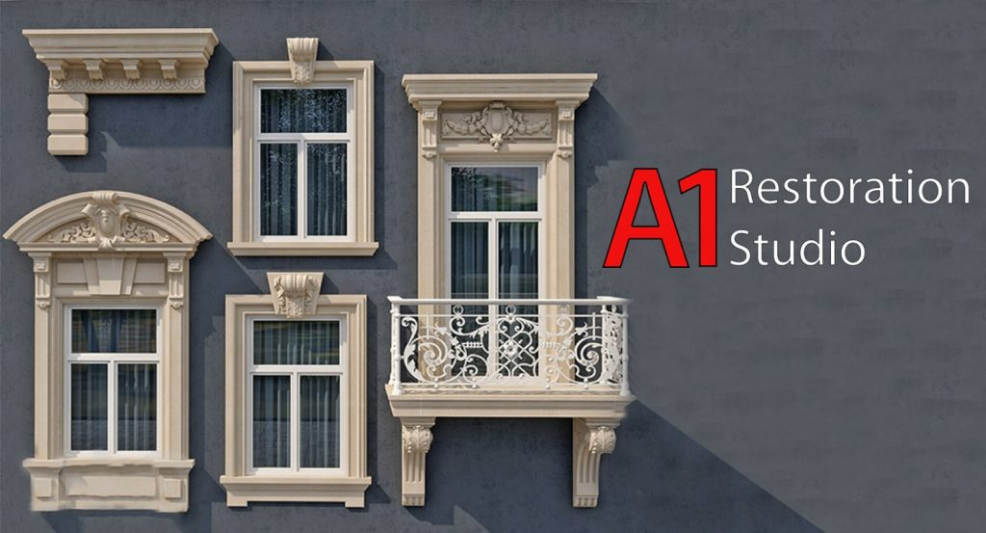How many window designs are presented in the image?
Refer to the image and answer the question using a single word or phrase.

five